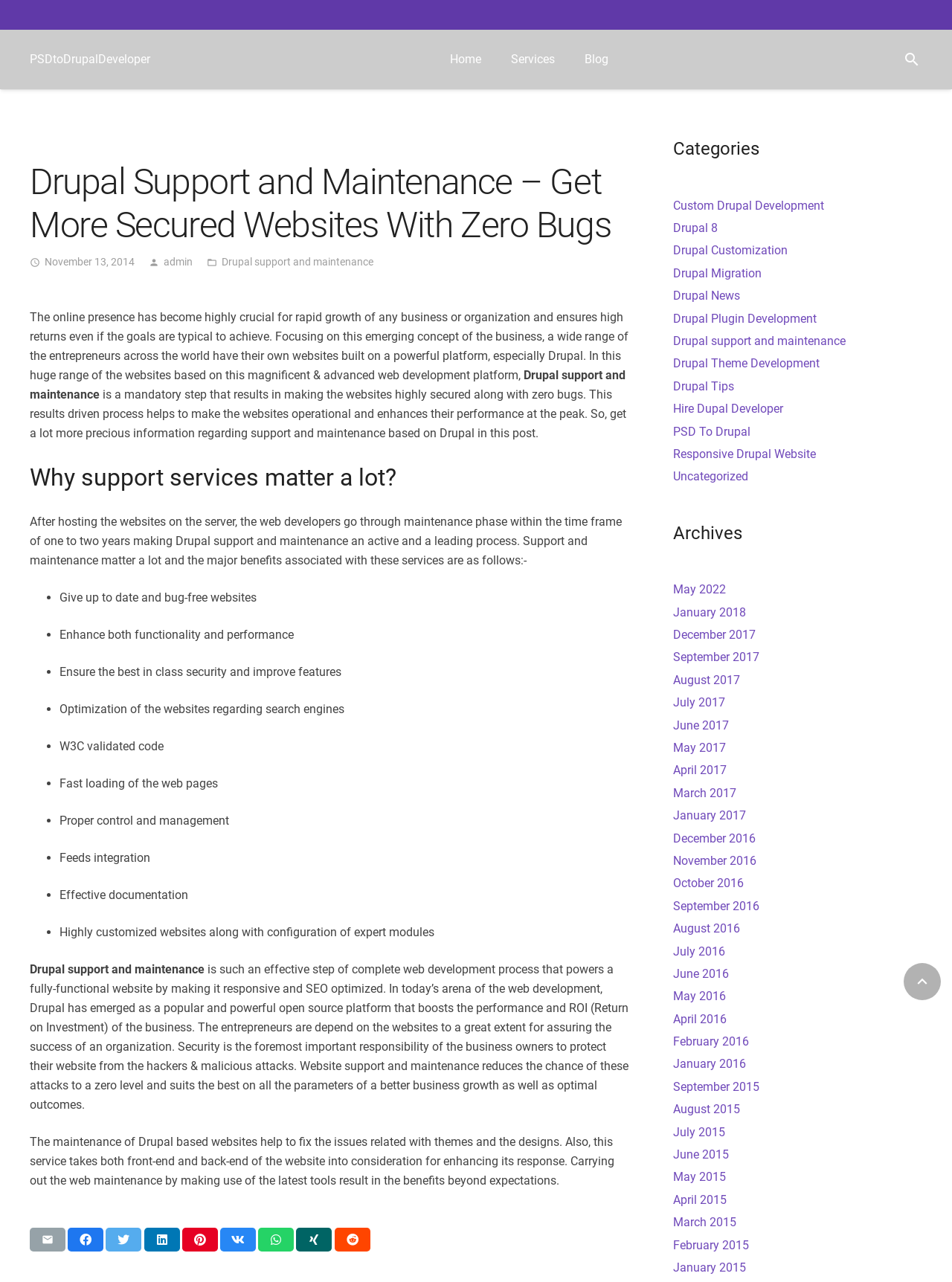Using floating point numbers between 0 and 1, provide the bounding box coordinates in the format (top-left x, top-left y, bottom-right x, bottom-right y). Locate the UI element described here: PSDtoDrupalDeveloper

[0.031, 0.041, 0.158, 0.052]